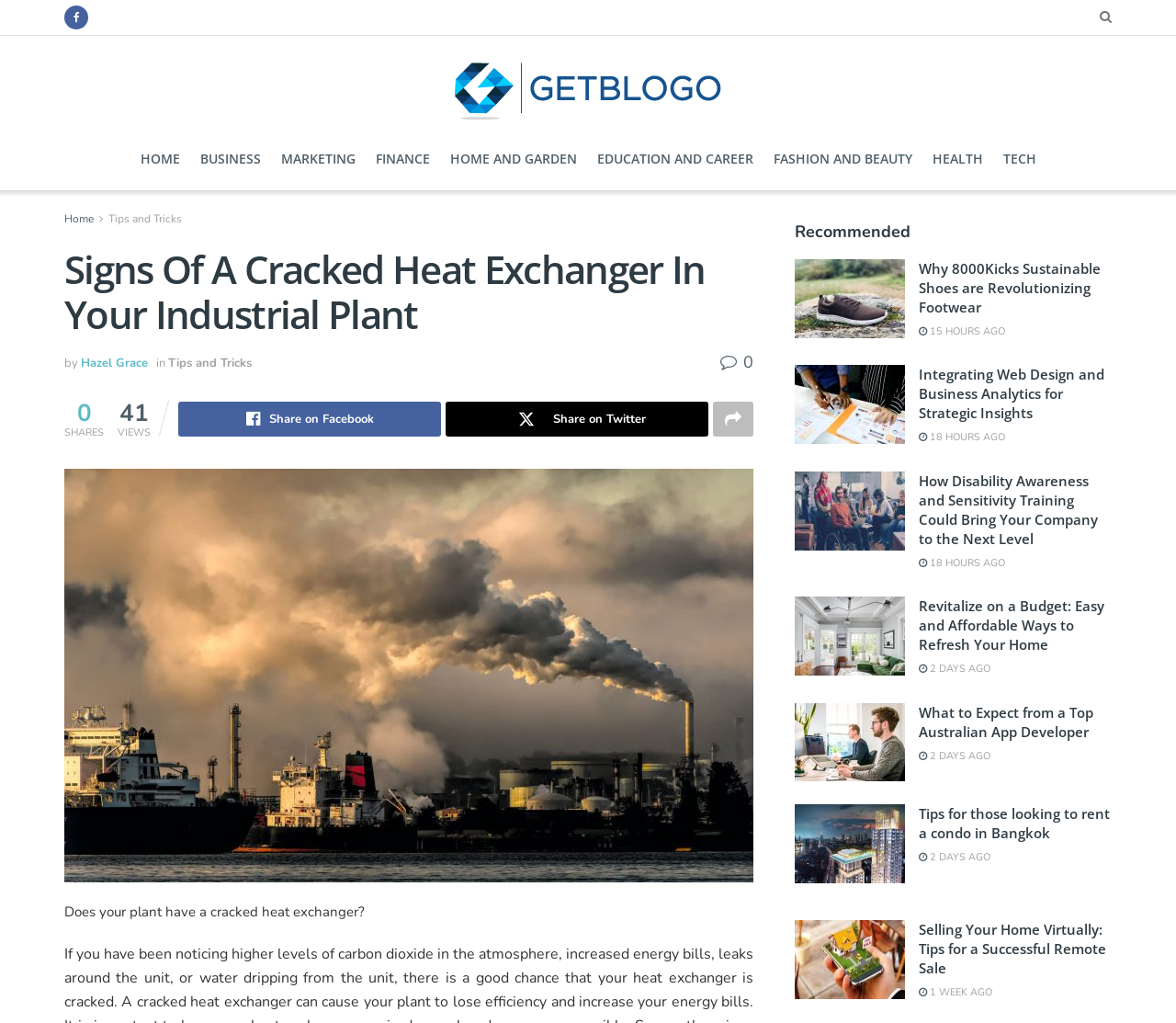What is the topic of the article?
Answer with a single word or phrase, using the screenshot for reference.

Cracked Heat Exchanger